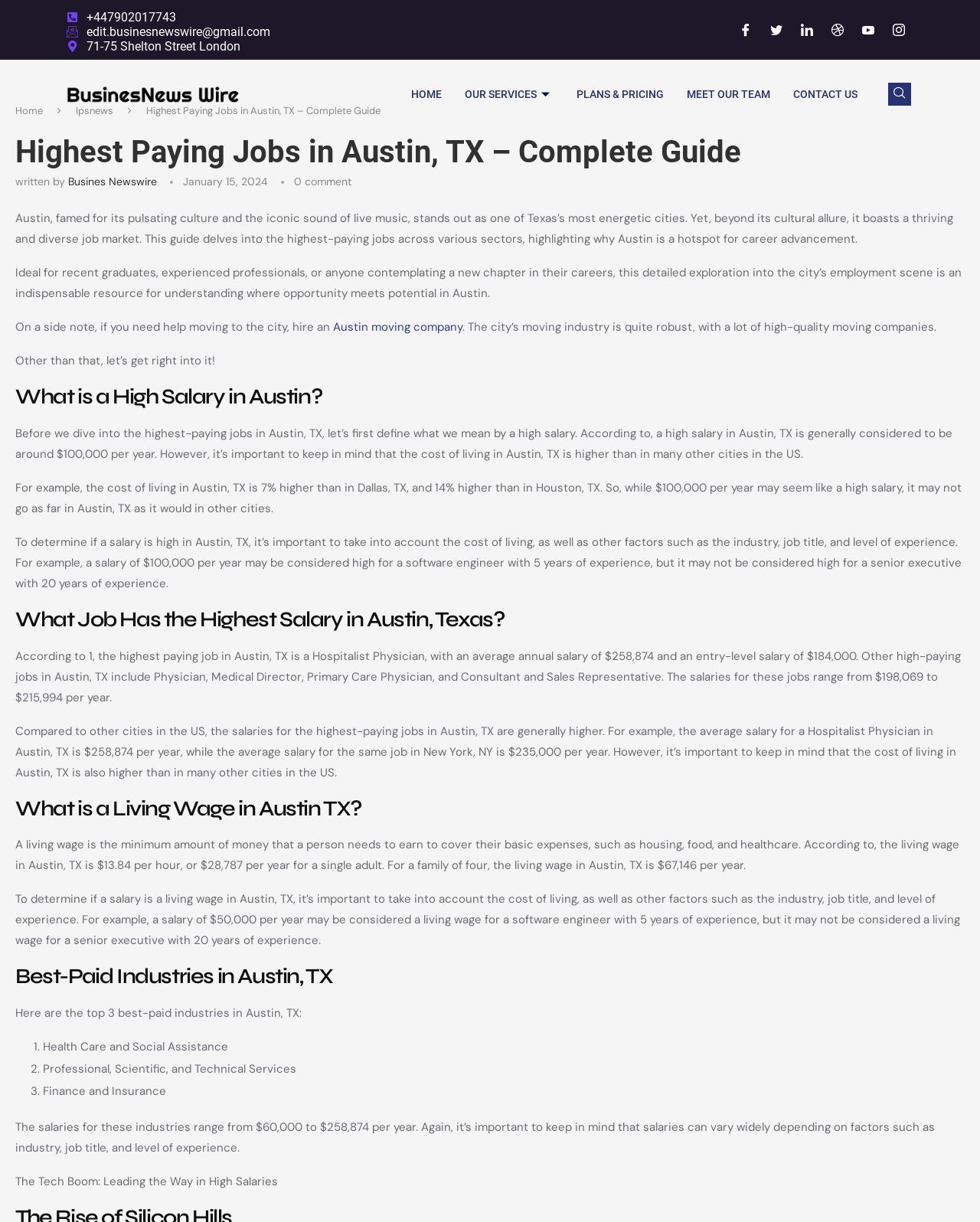Could you highlight the region that needs to be clicked to execute the instruction: "Click Meet us"?

None